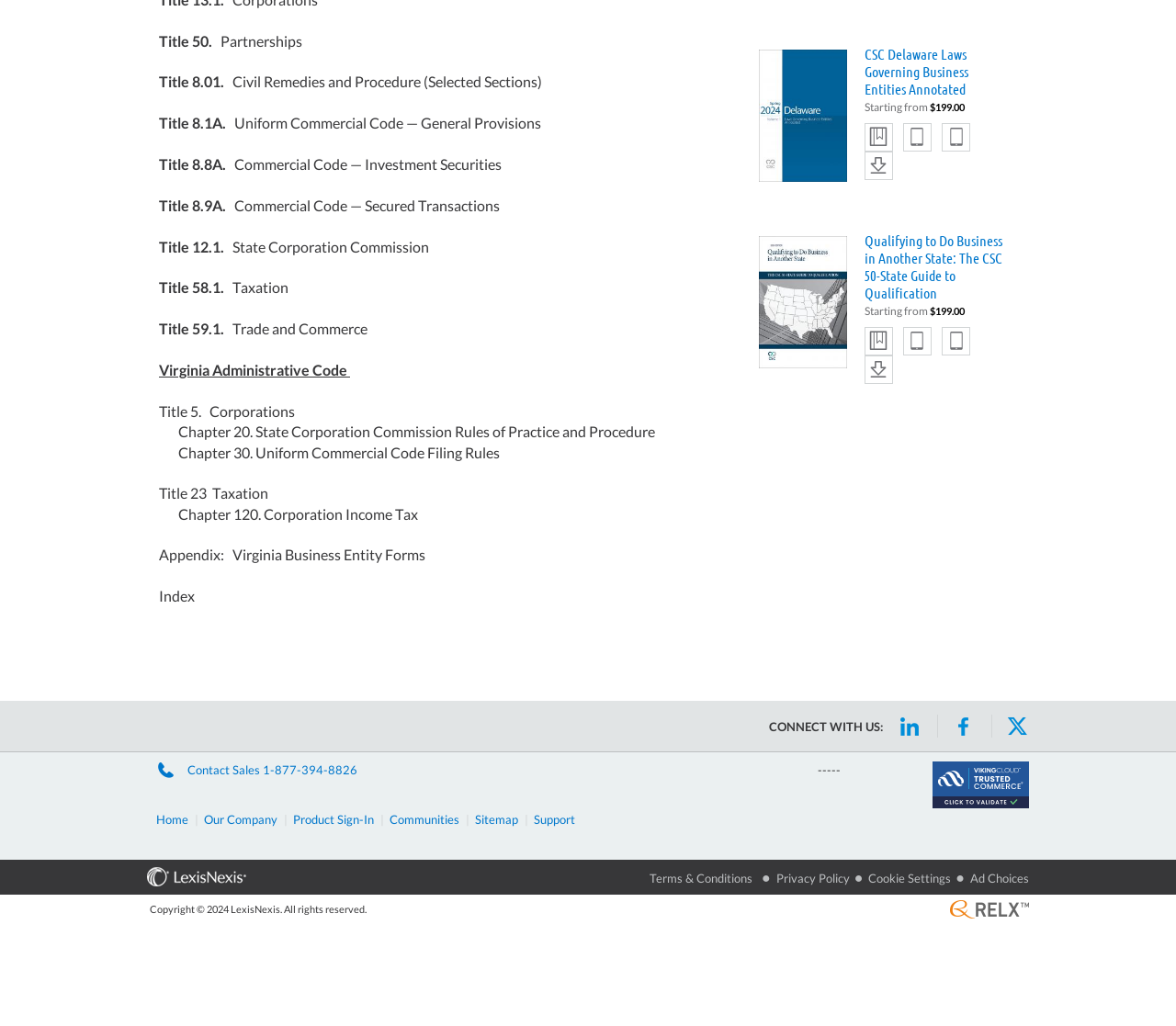Answer this question in one word or a short phrase: What is the main topic of this webpage?

Business laws and regulations